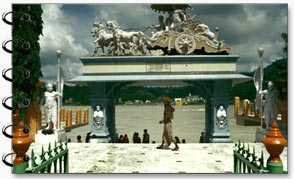What is the significance of the river?
Look at the screenshot and respond with one word or a short phrase.

Rituals